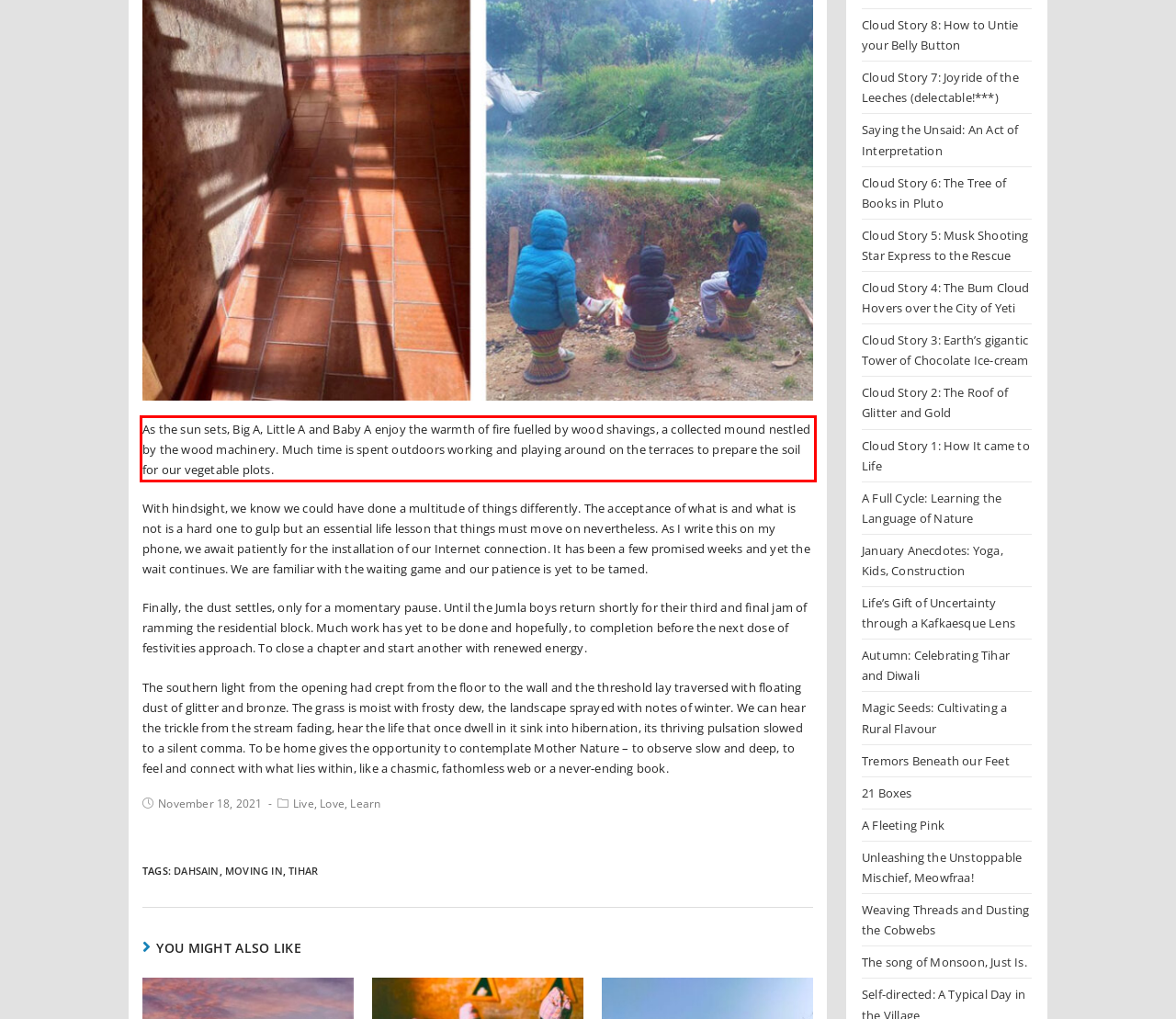You are given a screenshot with a red rectangle. Identify and extract the text within this red bounding box using OCR.

As the sun sets, Big A, Little A and Baby A enjoy the warmth of fire fuelled by wood shavings, a collected mound nestled by the wood machinery. Much time is spent outdoors working and playing around on the terraces to prepare the soil for our vegetable plots.